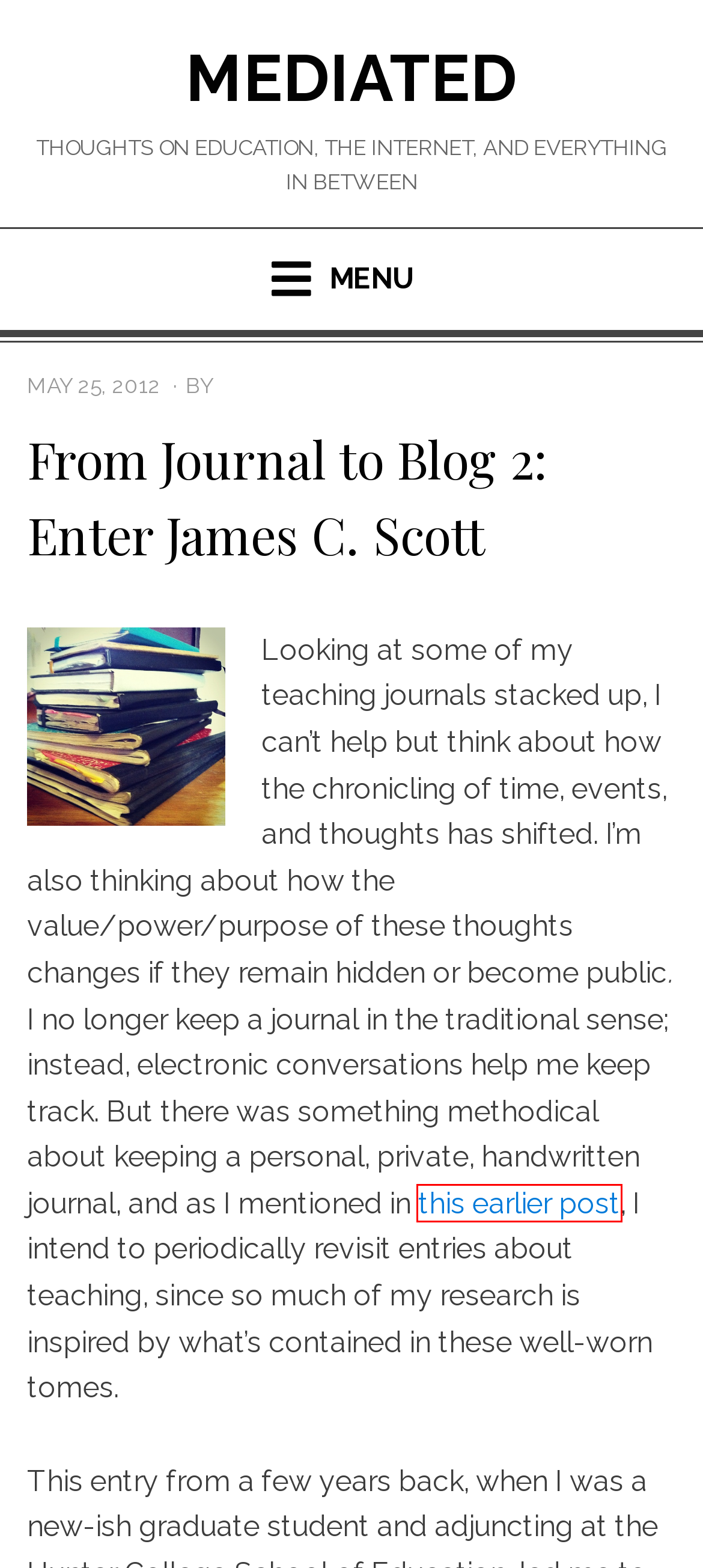After examining the screenshot of a webpage with a red bounding box, choose the most accurate webpage description that corresponds to the new page after clicking the element inside the red box. Here are the candidates:
A. Mediated – thoughts on education, the internet, and everything in between
B. teaching – Mediated
C. social networking – Mediated
D. teacher education – Mediated
E. CUNY – Mediated
F. policy – Mediated
G. From Journal to Blog – Mediated
H. organizing – Mediated

G